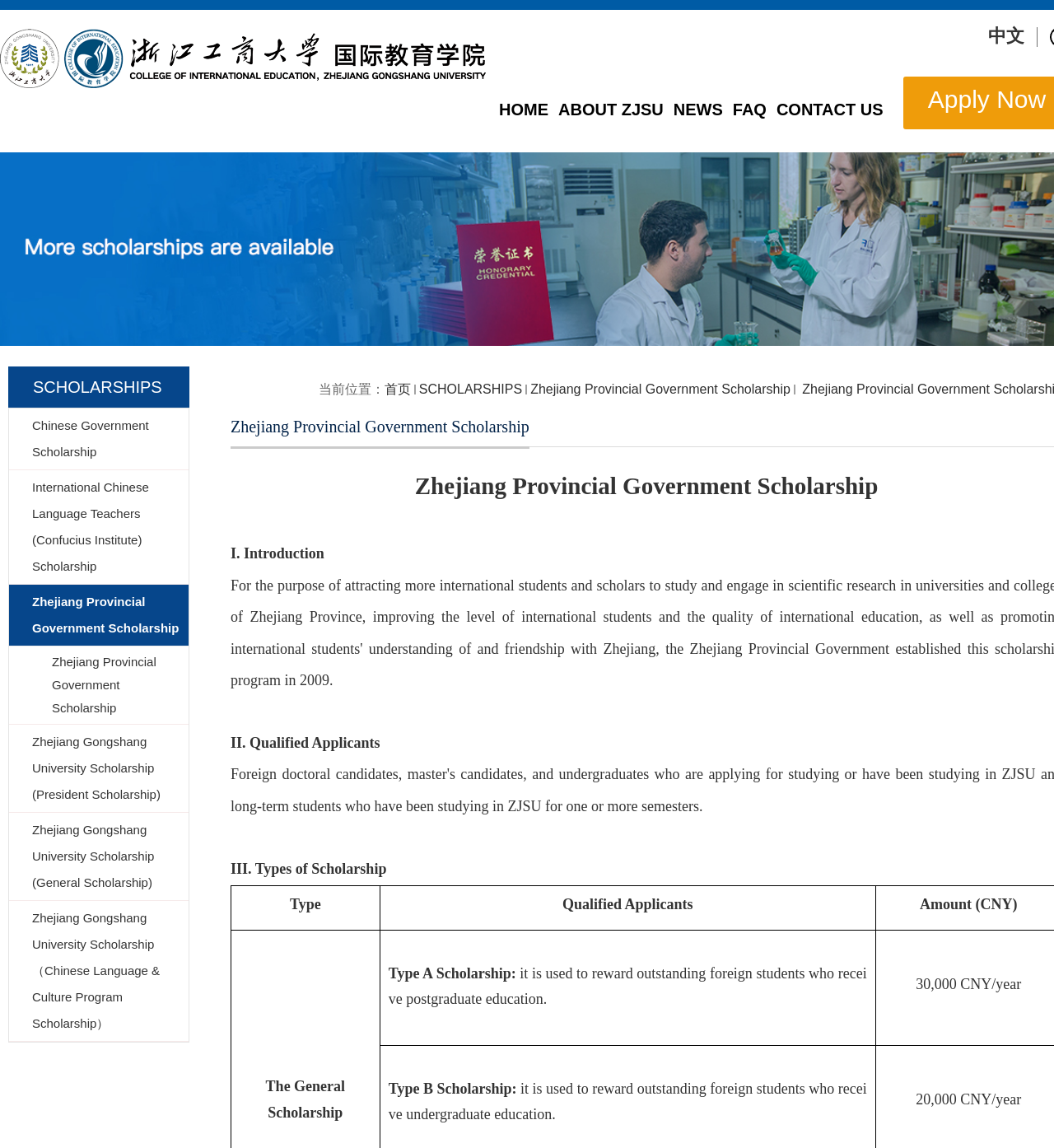What is the current location of the user on the webpage?
Please answer the question as detailed as possible based on the image.

The webpage displays a breadcrumb trail indicating the user's current location, which is '首页 > SCHOLARSHIPS > Zhejiang Provincial Government Scholarship'. This suggests that the user is currently viewing a specific scholarship within the broader category of scholarships.